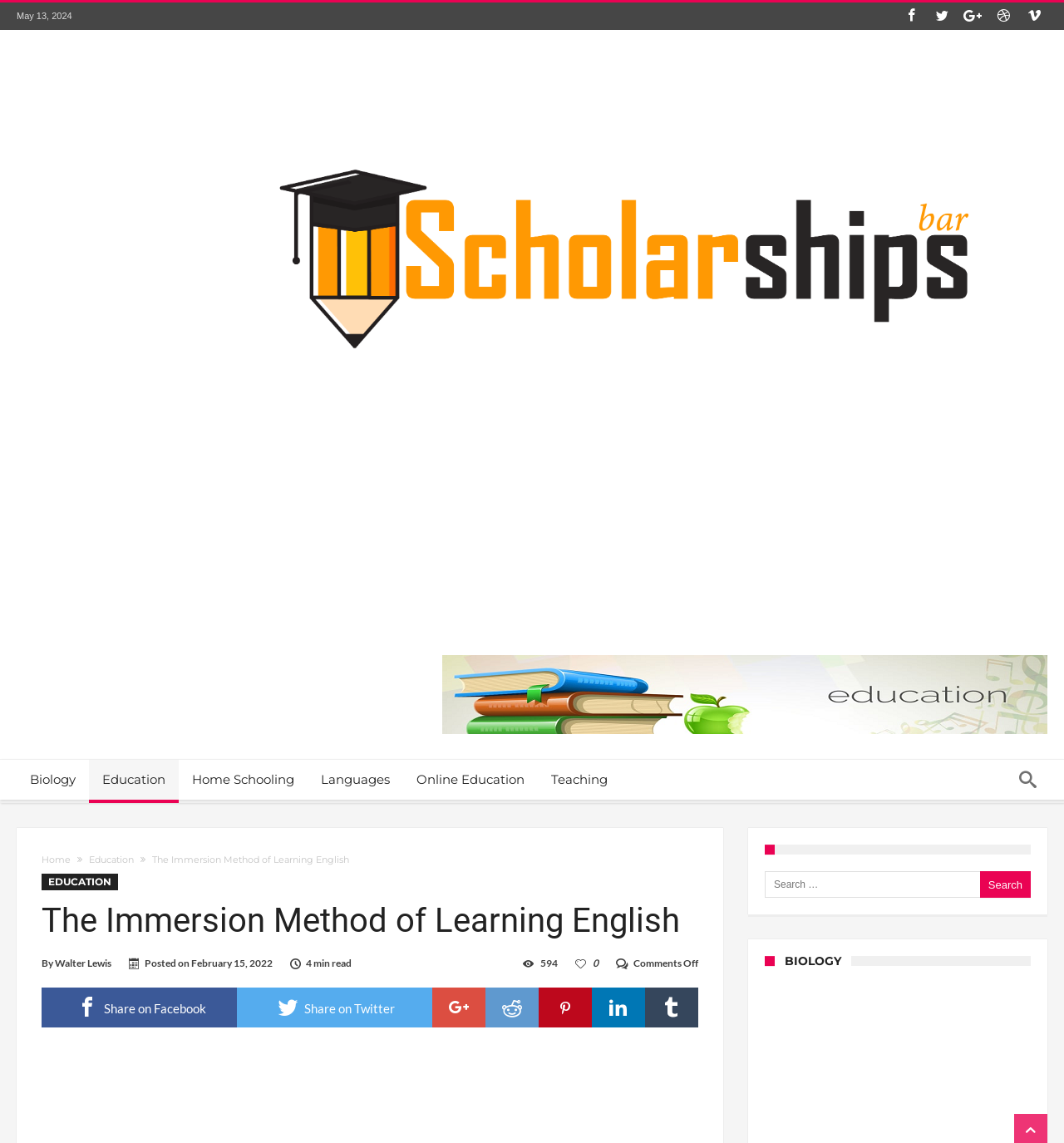Answer the question below in one word or phrase:
What is the name of the author of the article?

Walter Lewis